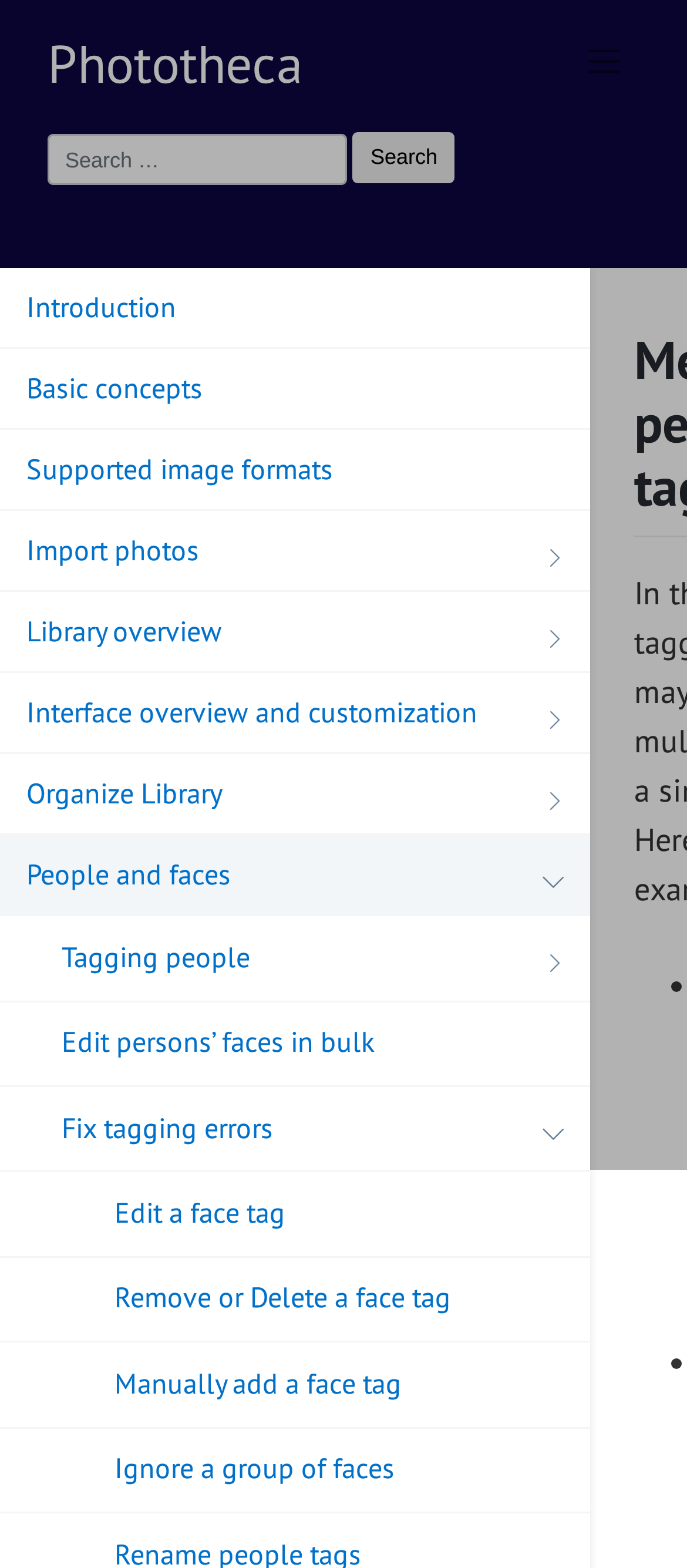Identify the bounding box coordinates of the section to be clicked to complete the task described by the following instruction: "Click the 'Phototheca' link". The coordinates should be four float numbers between 0 and 1, formatted as [left, top, right, bottom].

[0.069, 0.018, 0.441, 0.061]